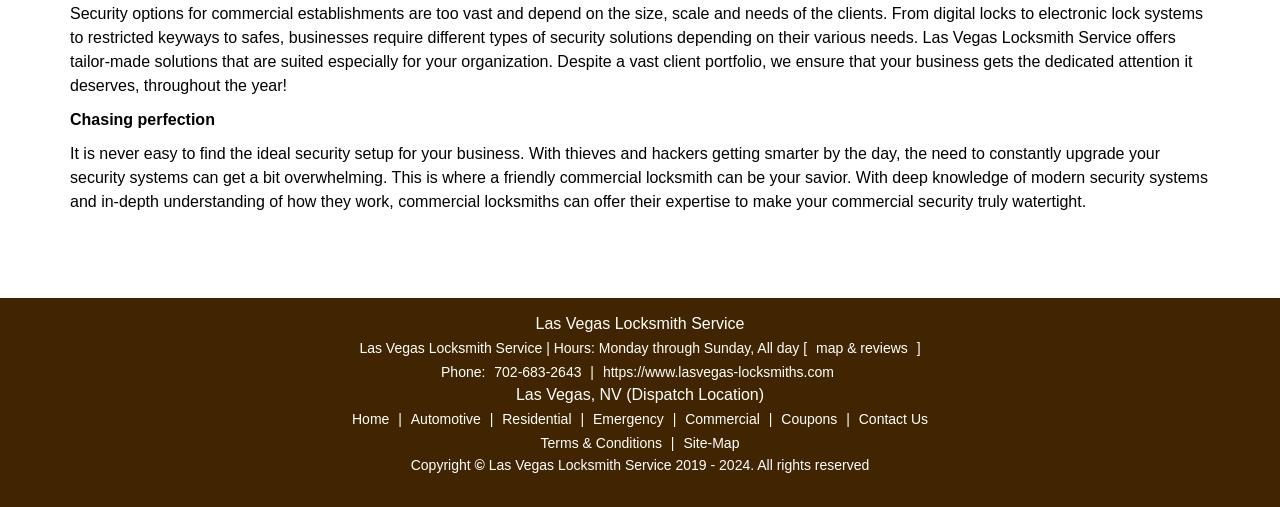Predict the bounding box coordinates of the UI element that matches this description: "Contact Us". The coordinates should be in the format [left, top, right, bottom] with each value between 0 and 1.

[0.667, 0.811, 0.729, 0.842]